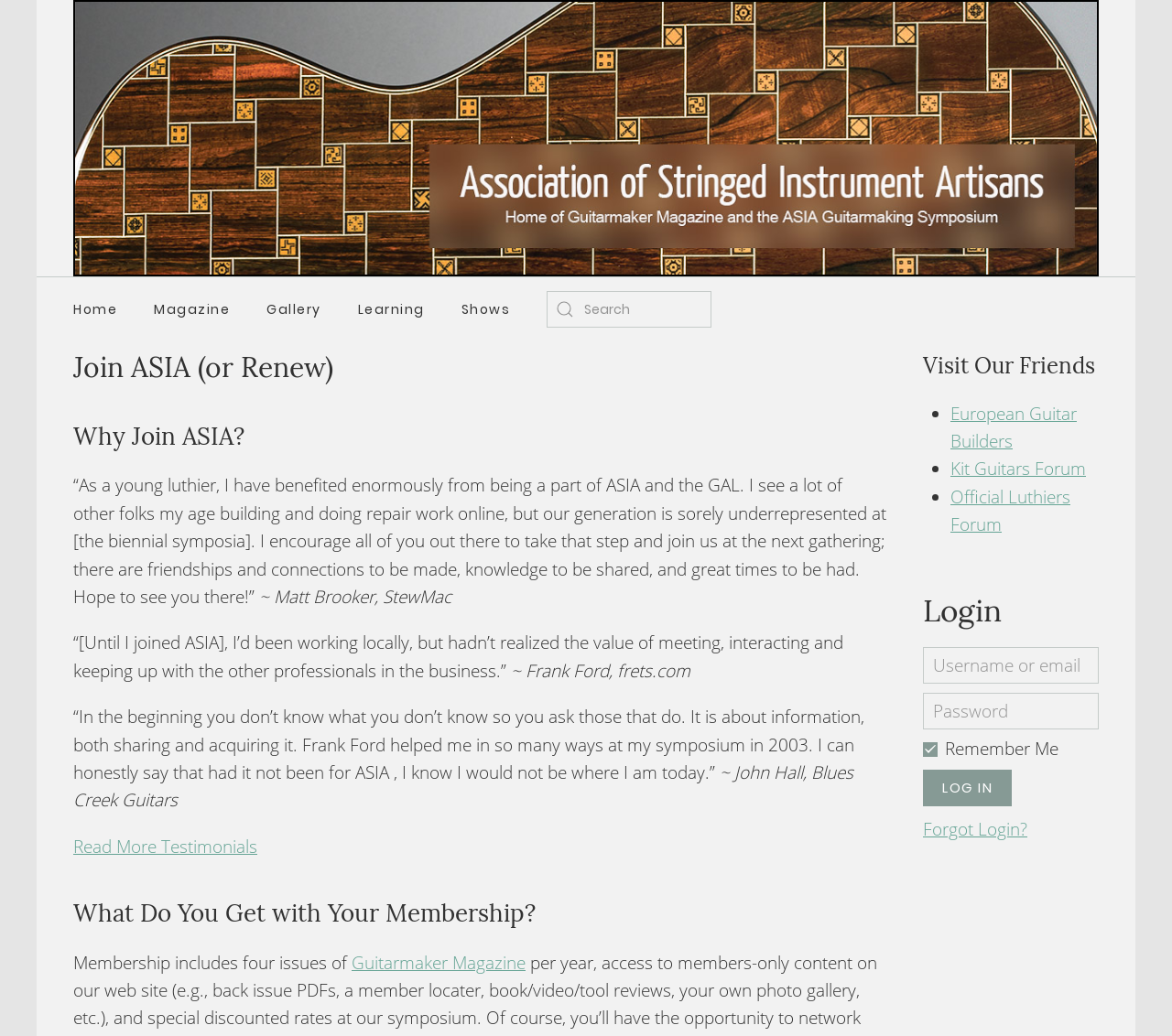By analyzing the image, answer the following question with a detailed response: What is the purpose of the search box?

The search box is located at the top-right corner of the webpage, and it has a placeholder text 'Search'. This suggests that the purpose of the search box is to allow users to search for specific content within the website.